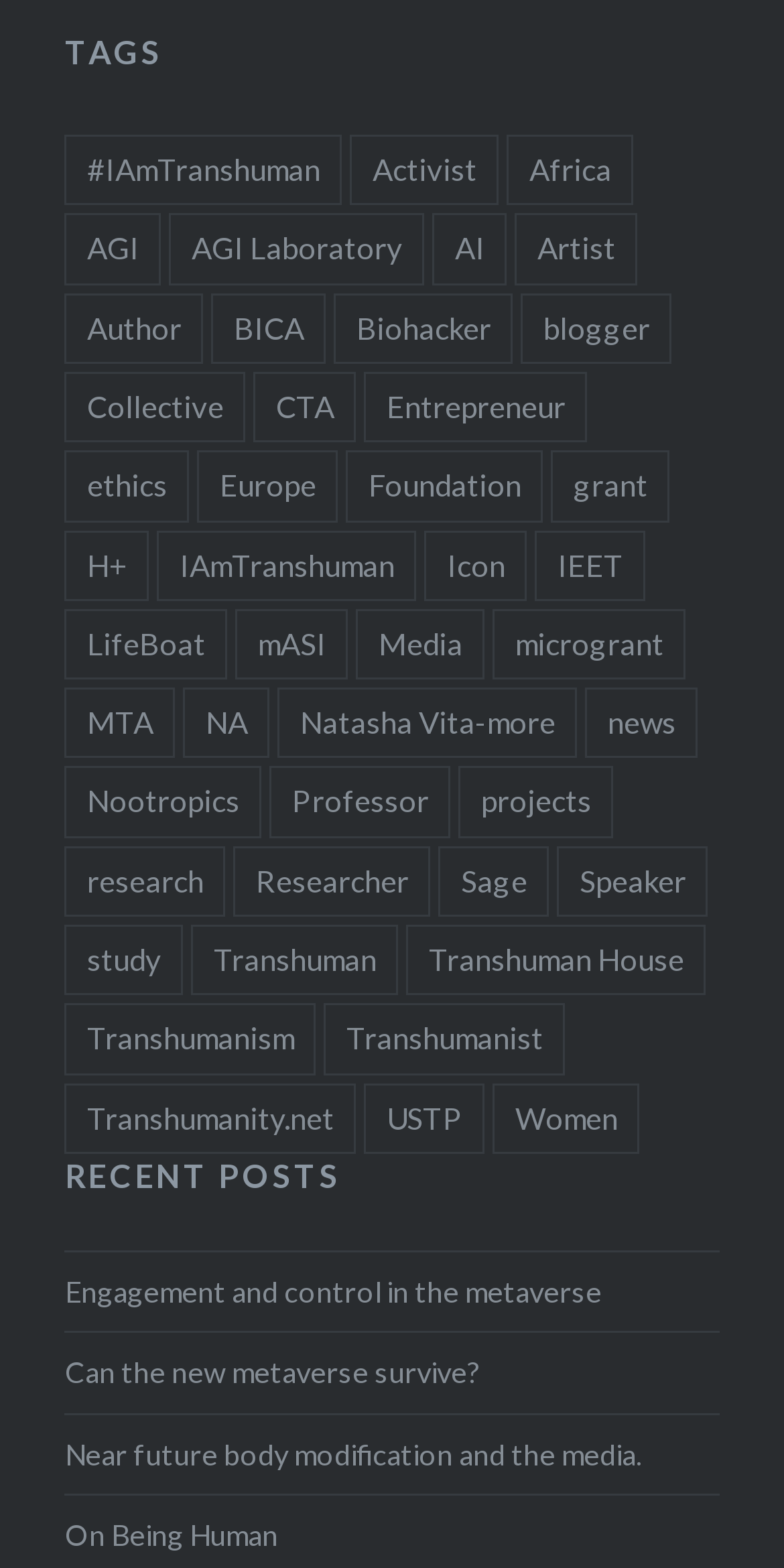Locate the bounding box coordinates of the region to be clicked to comply with the following instruction: "View the 'Engagement and control in the metaverse' post". The coordinates must be four float numbers between 0 and 1, in the form [left, top, right, bottom].

[0.083, 0.809, 0.917, 0.839]